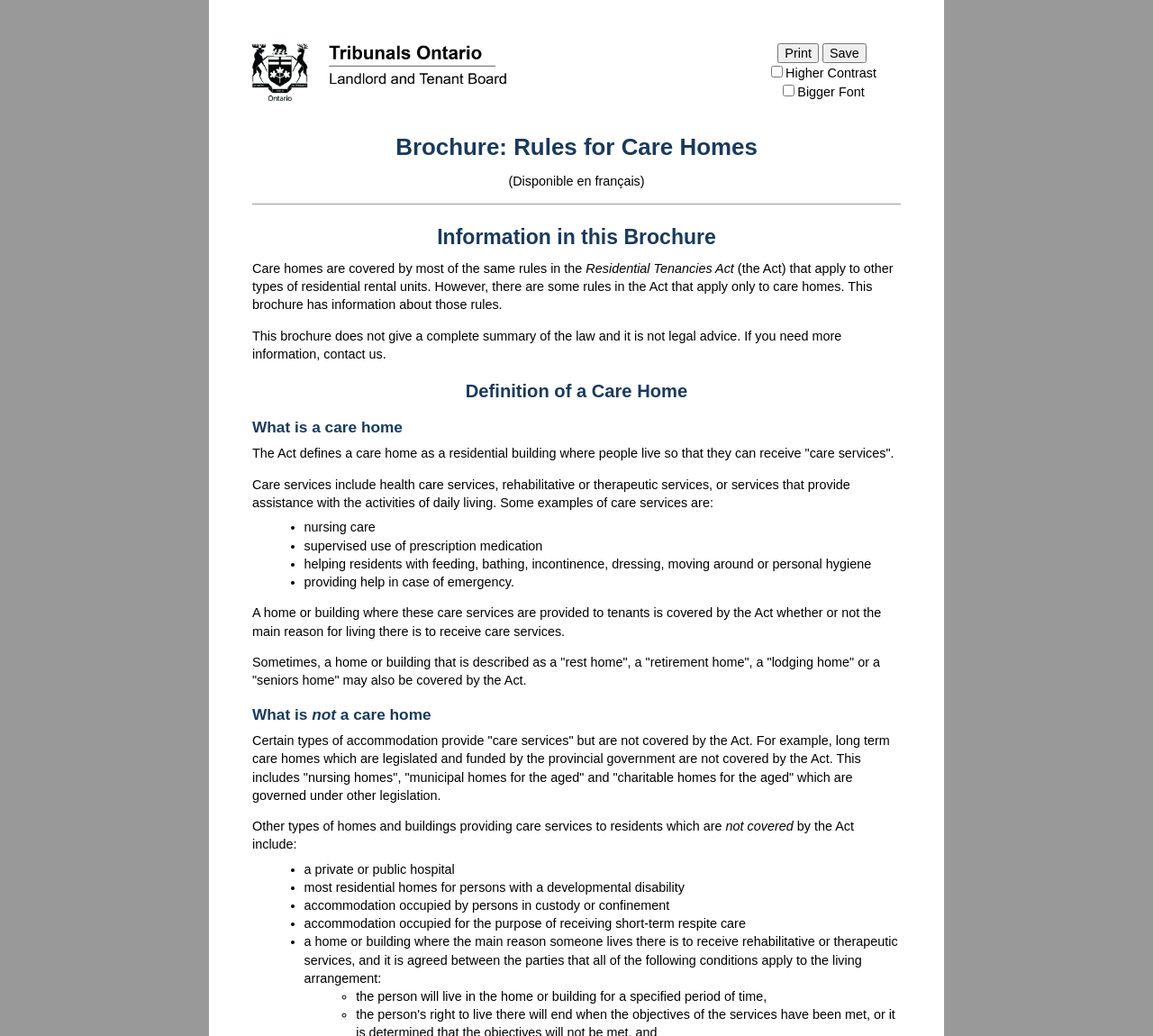Please determine the heading text of this webpage.

Brochure: Rules for Care Homes